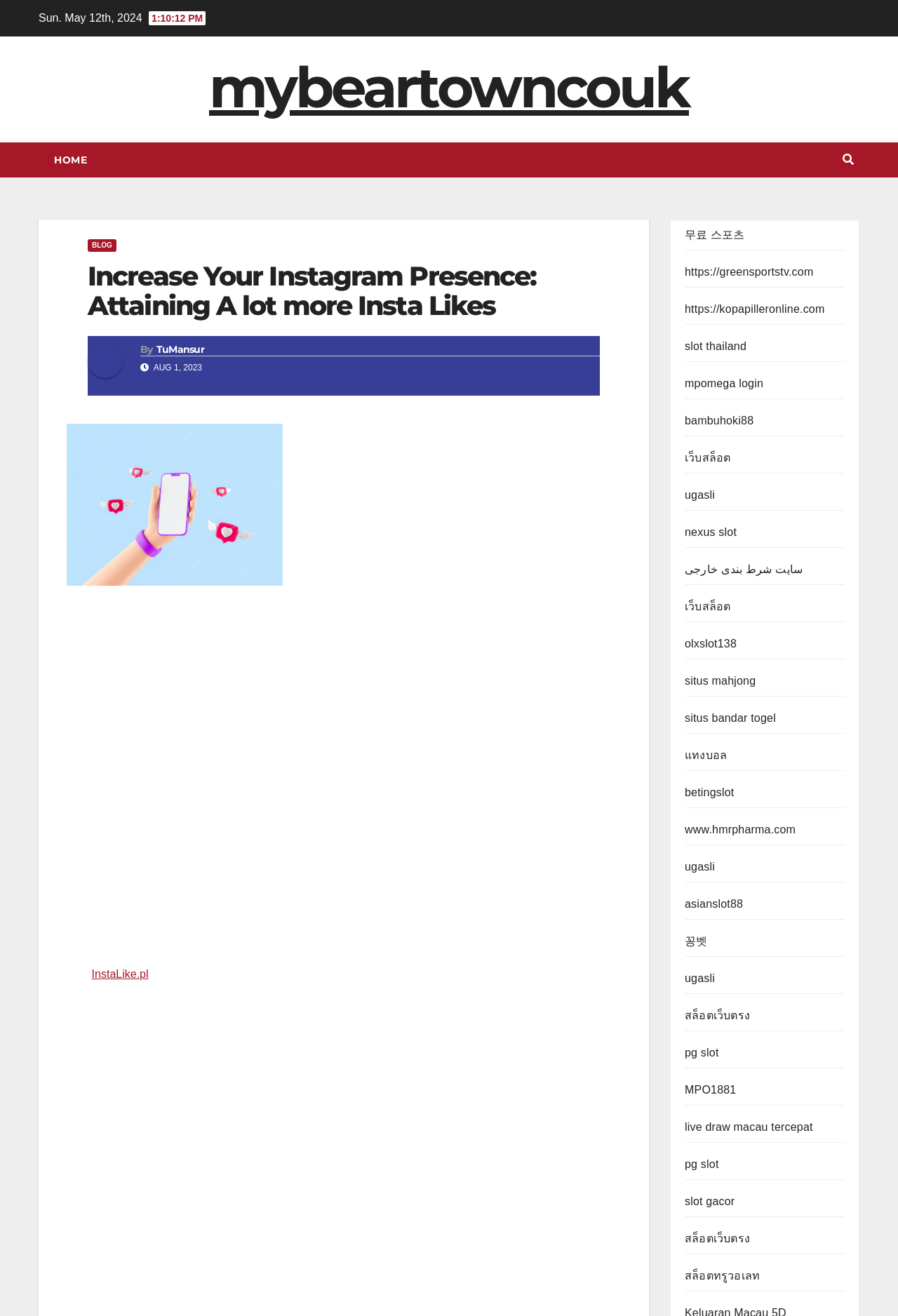Answer the question with a single word or phrase: 
How many links are there in the article?

24